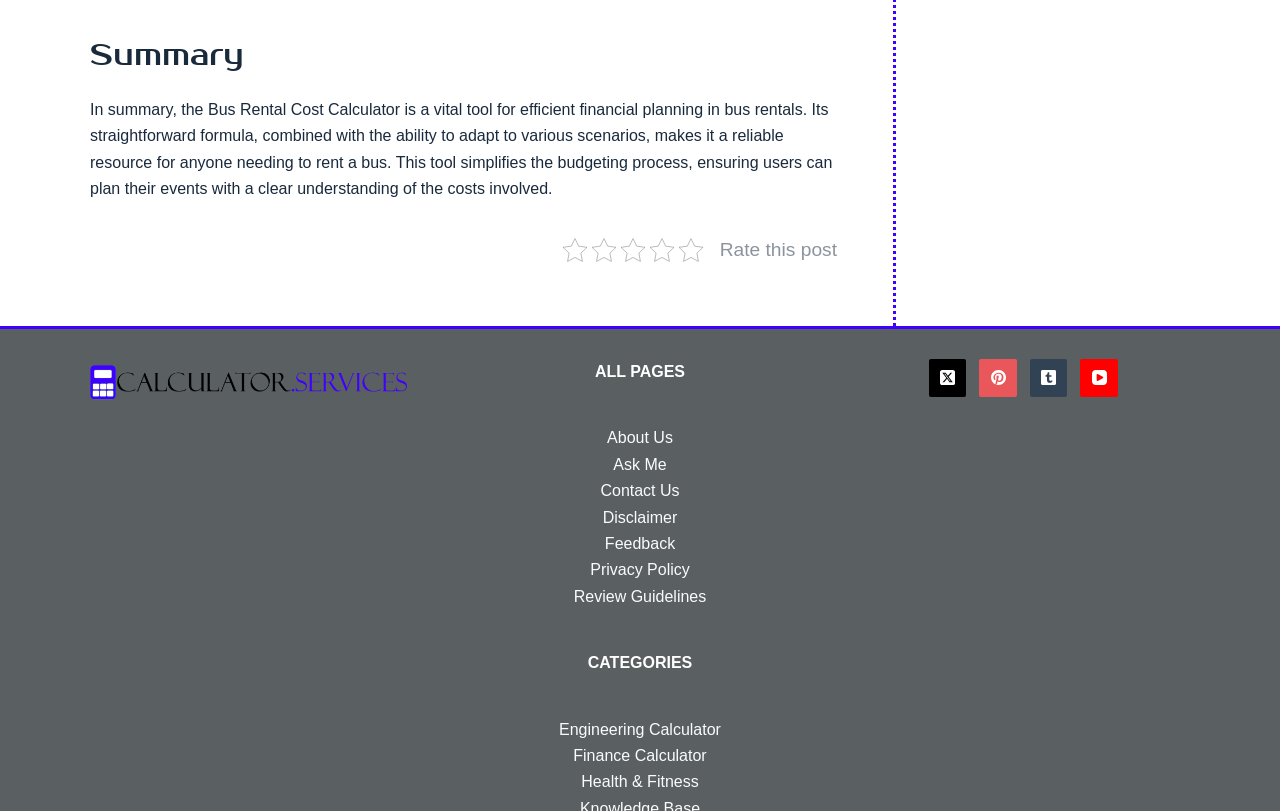From the element description Health & Fitness, predict the bounding box coordinates of the UI element. The coordinates must be specified in the format (top-left x, top-left y, bottom-right x, bottom-right y) and should be within the 0 to 1 range.

[0.454, 0.954, 0.546, 0.975]